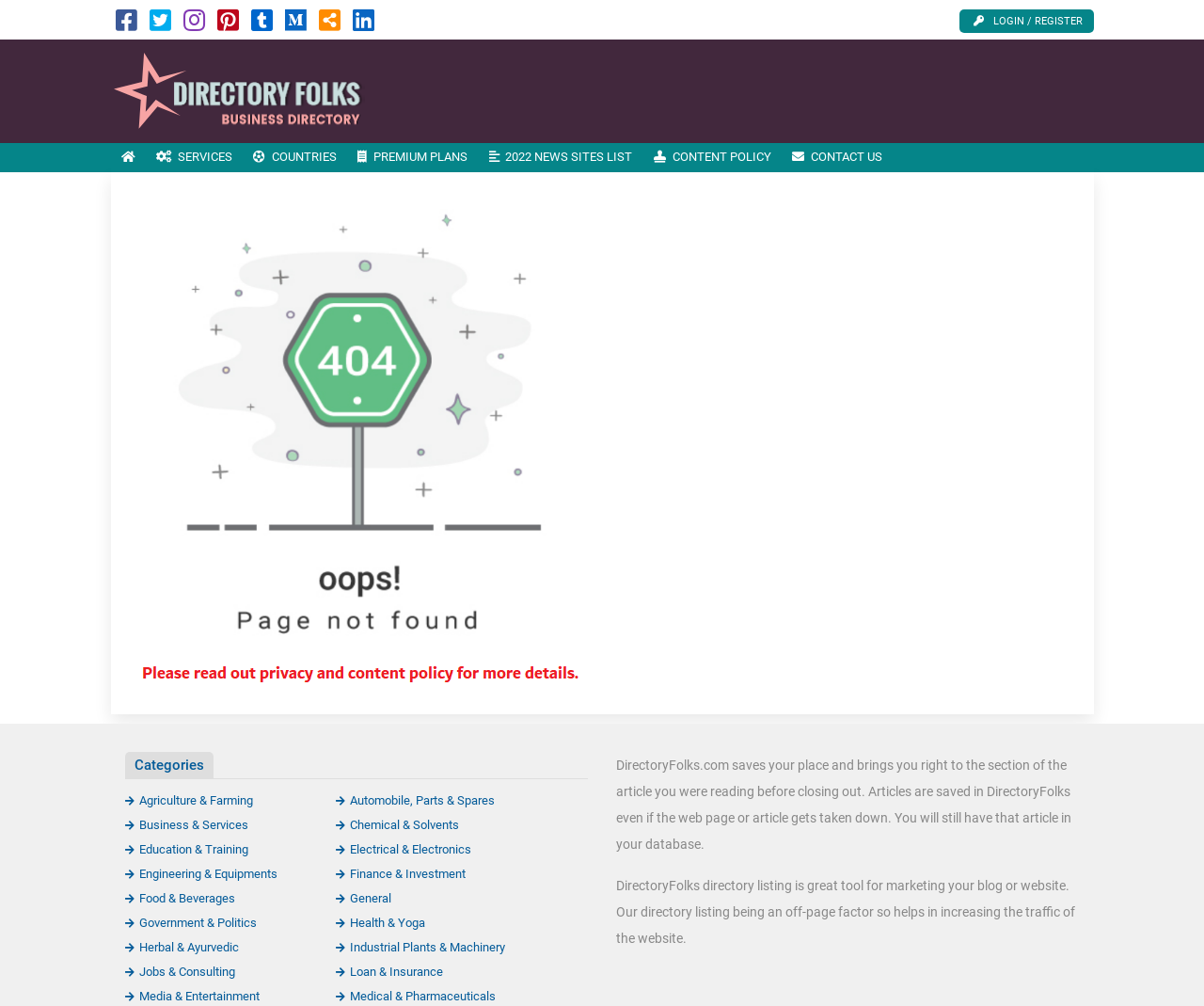Indicate the bounding box coordinates of the clickable region to achieve the following instruction: "go to home page."

None